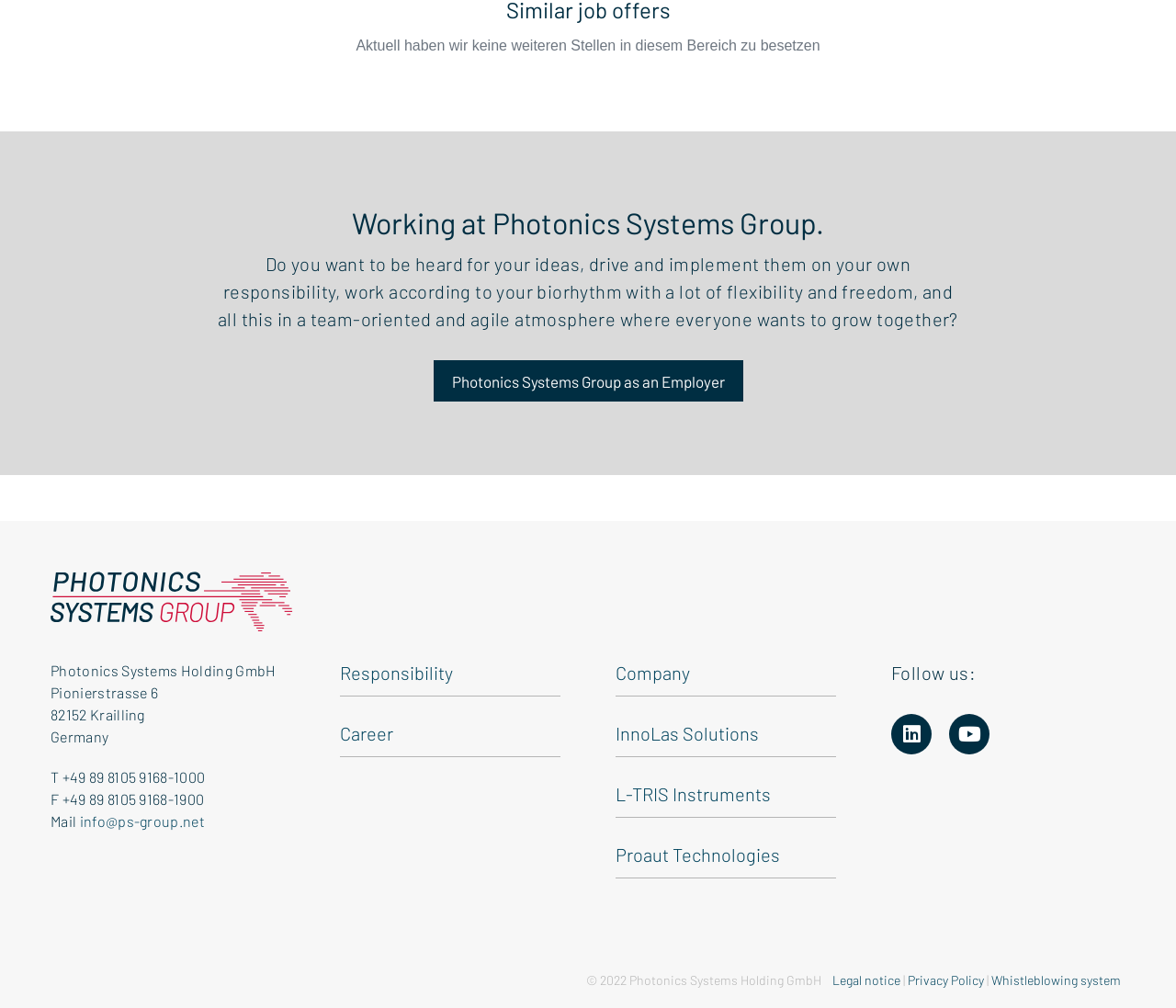Locate the bounding box coordinates of the area you need to click to fulfill this instruction: 'Subscribe with email address'. The coordinates must be in the form of four float numbers ranging from 0 to 1: [left, top, right, bottom].

None